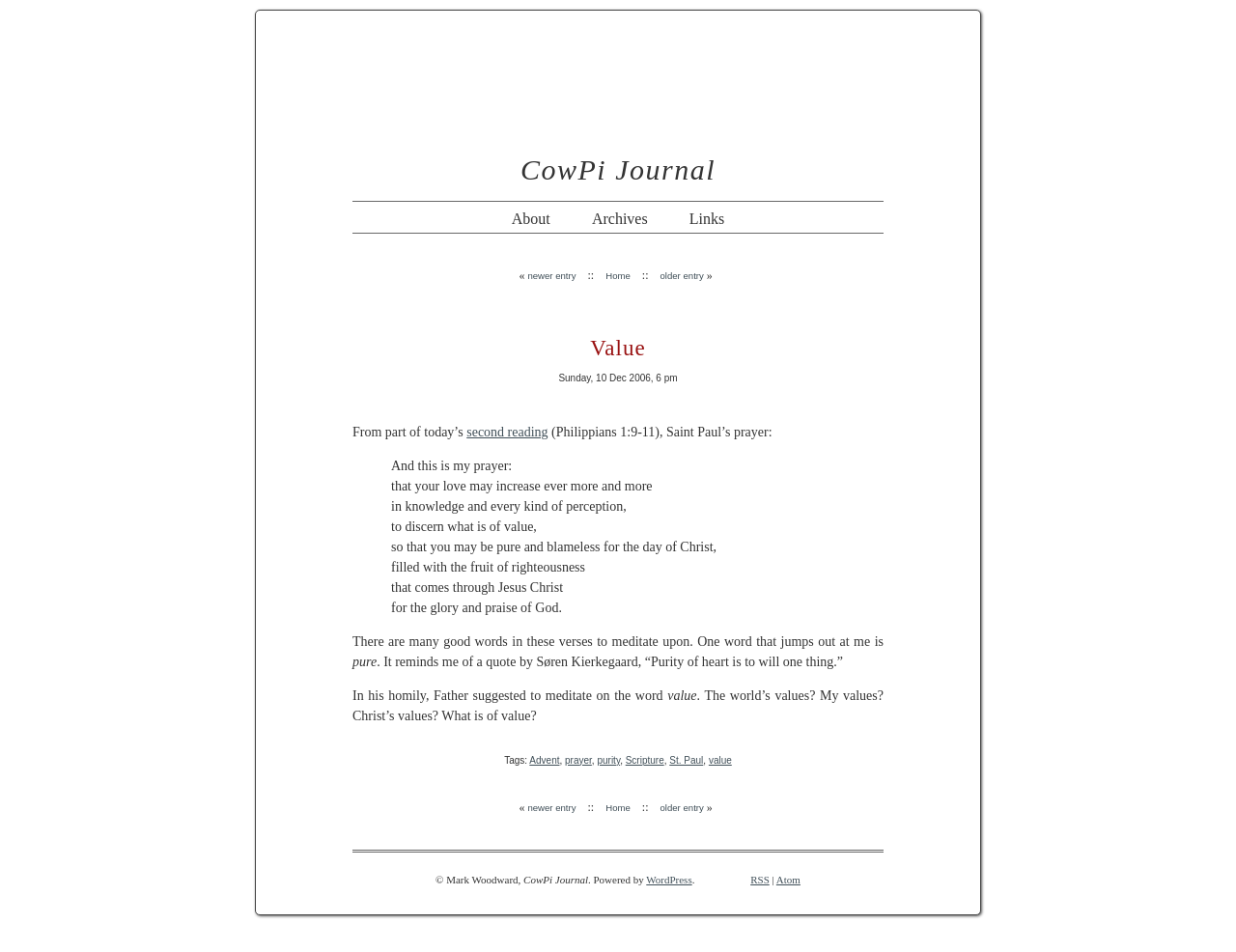Locate the bounding box coordinates of the element's region that should be clicked to carry out the following instruction: "view archives". The coordinates need to be four float numbers between 0 and 1, i.e., [left, top, right, bottom].

[0.477, 0.213, 0.526, 0.242]